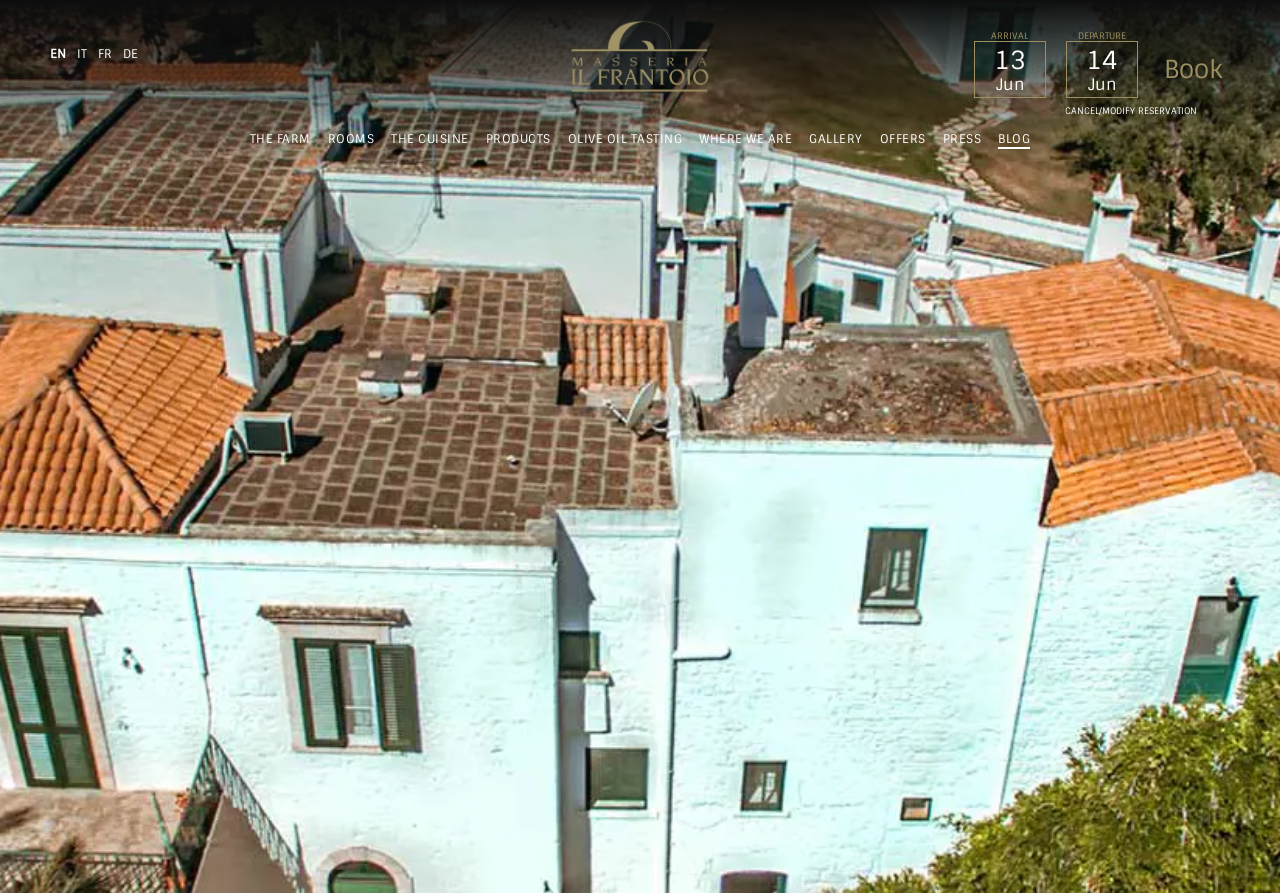Bounding box coordinates are specified in the format (top-left x, top-left y, bottom-right x, bottom-right y). All values are floating point numbers bounded between 0 and 1. Please provide the bounding box coordinate of the region this sentence describes: Rooms

[0.256, 0.147, 0.292, 0.165]